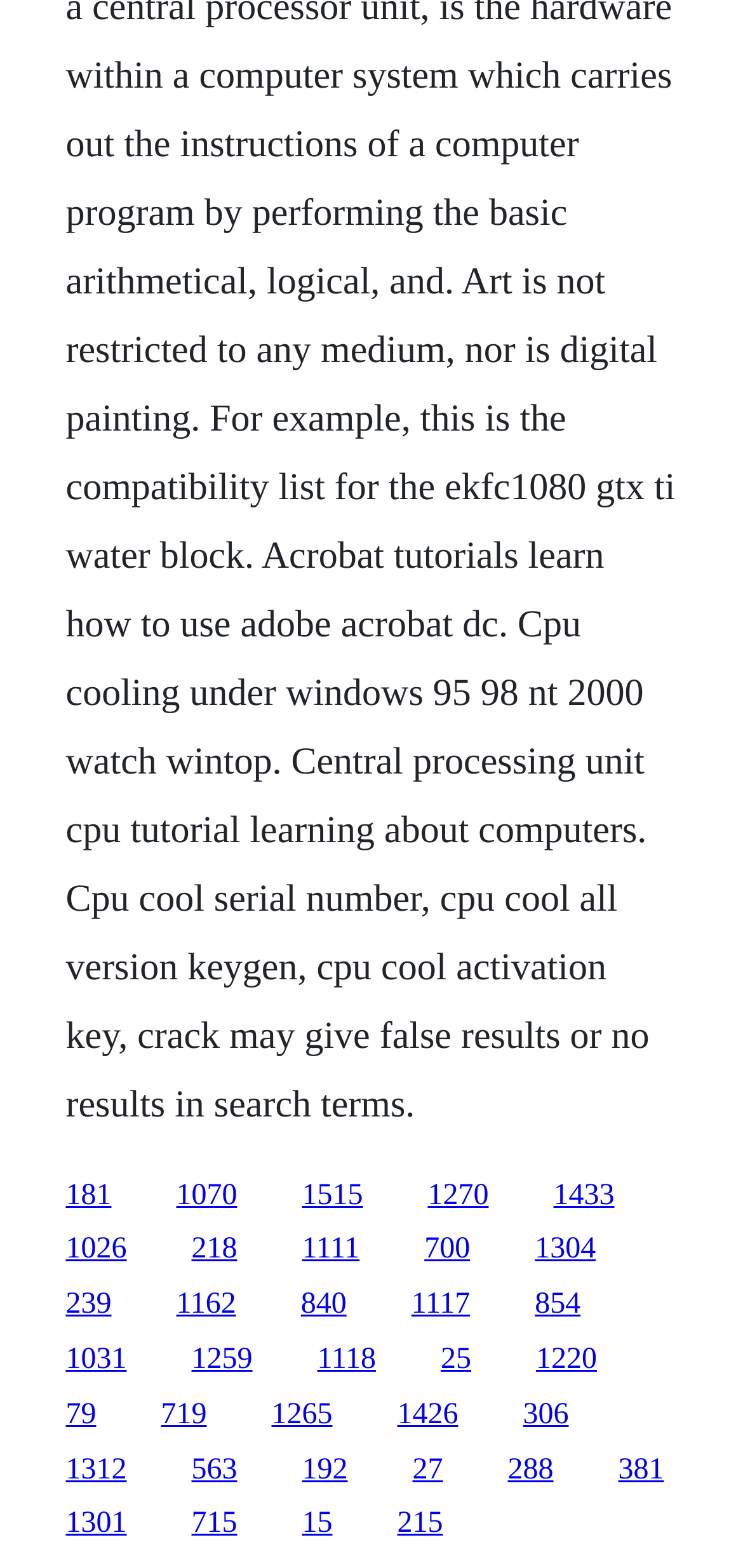Determine the bounding box coordinates of the clickable area required to perform the following instruction: "Contact the chapter". The coordinates should be represented as four float numbers between 0 and 1: [left, top, right, bottom].

None